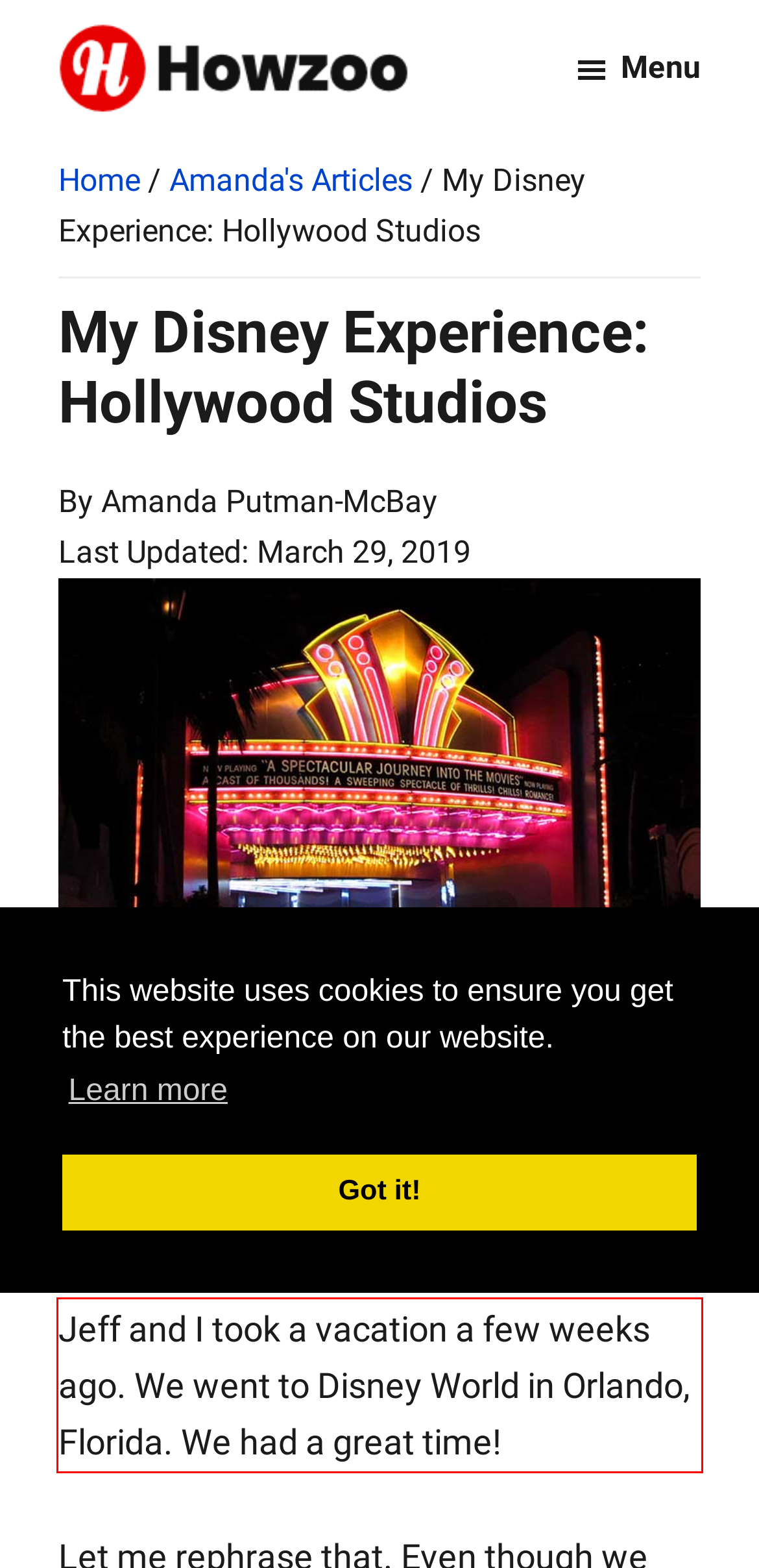Given the screenshot of the webpage, identify the red bounding box, and recognize the text content inside that red bounding box.

Jeff and I took a vacation a few weeks ago. We went to Disney World in Orlando, Florida. We had a great time!